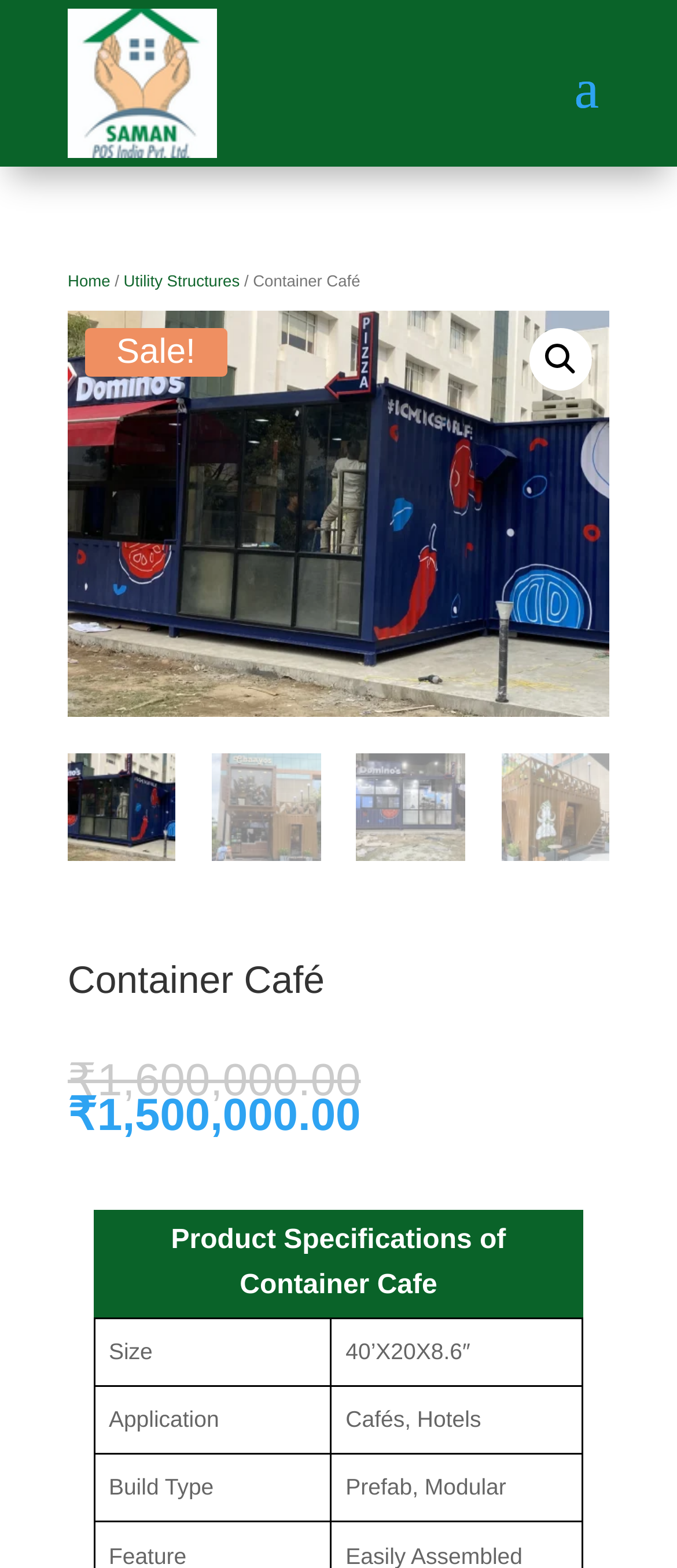Based on the element description: "alt="Container Café domino" title="Container_Cafe (12)"", identify the UI element and provide its bounding box coordinates. Use four float numbers between 0 and 1, [left, top, right, bottom].

[0.1, 0.198, 0.9, 0.457]